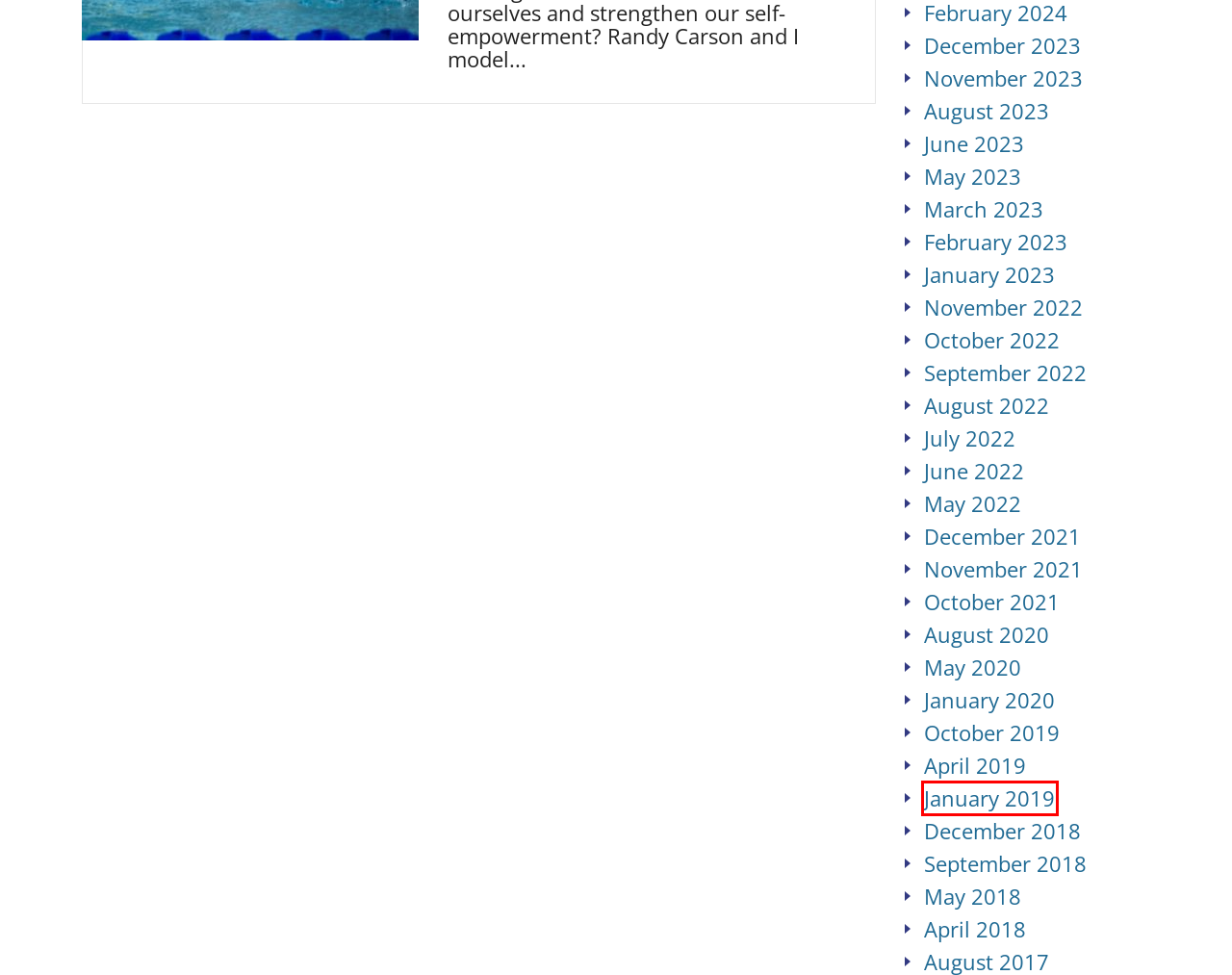Review the screenshot of a webpage that includes a red bounding box. Choose the webpage description that best matches the new webpage displayed after clicking the element within the bounding box. Here are the candidates:
A. January 2019 - Dr. Kixx Goldman
B. September 2022 - Dr. Kixx Goldman
C. November 2022 - Dr. Kixx Goldman
D. March 2023 - Dr. Kixx Goldman
E. May 2020 - Dr. Kixx Goldman
F. January 2023 - Dr. Kixx Goldman
G. December 2018 - Dr. Kixx Goldman
H. August 2020 - Dr. Kixx Goldman

A